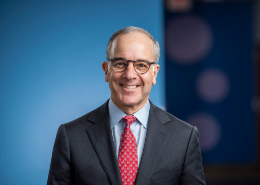Craft a descriptive caption that covers all aspects of the image.

The image features a professional portrait of Dr. Bryan Vartabedian, a prominent figure in the healthcare sector. He is dressed in a formal suit, complete with a blue tie accented by a red and white patterned scarf, conveying a sense of authority and professionalism. Dr. Vartabedian is known for his influential voice on technology and medicine, serving as the Chief Pediatrics Officer at Texas Children’s Hospital North Austin. The background of the image is a soft gradient of blue, enhancing the warm, approachable smile Dr. Vartabedian presents to the viewer, reflecting his commitment to the medical community and the advancements in healthcare.